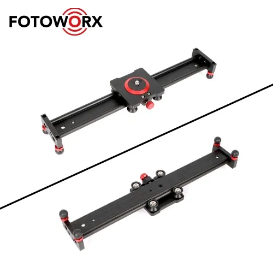Use a single word or phrase to answer this question: 
What is included for hassle-free transportation?

Travel bag